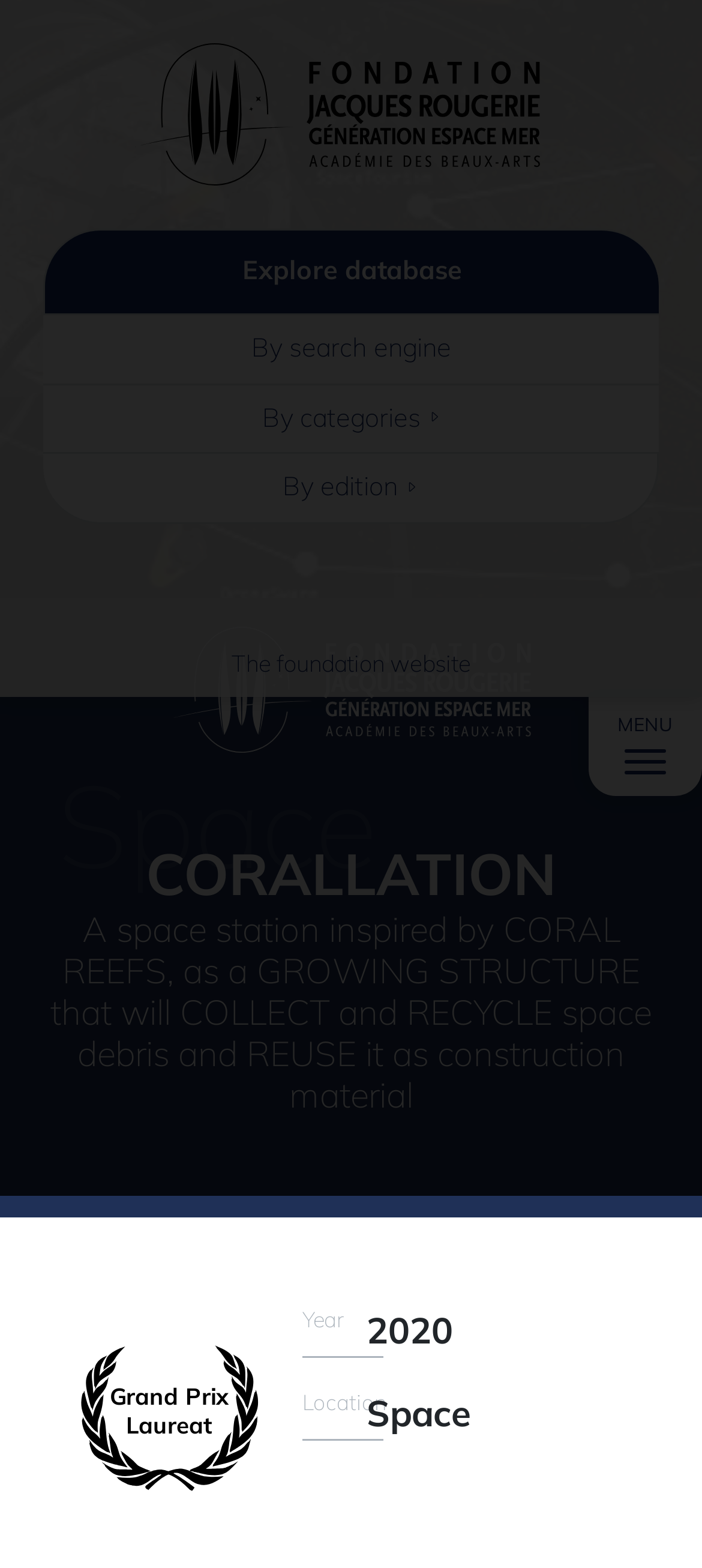Please determine and provide the text content of the webpage's heading.

CORALLATION
A space station inspired by CORAL REEFS, as a GROWING STRUCTURE that will COLLECT and RECYCLE space debris and REUSE it as construction material